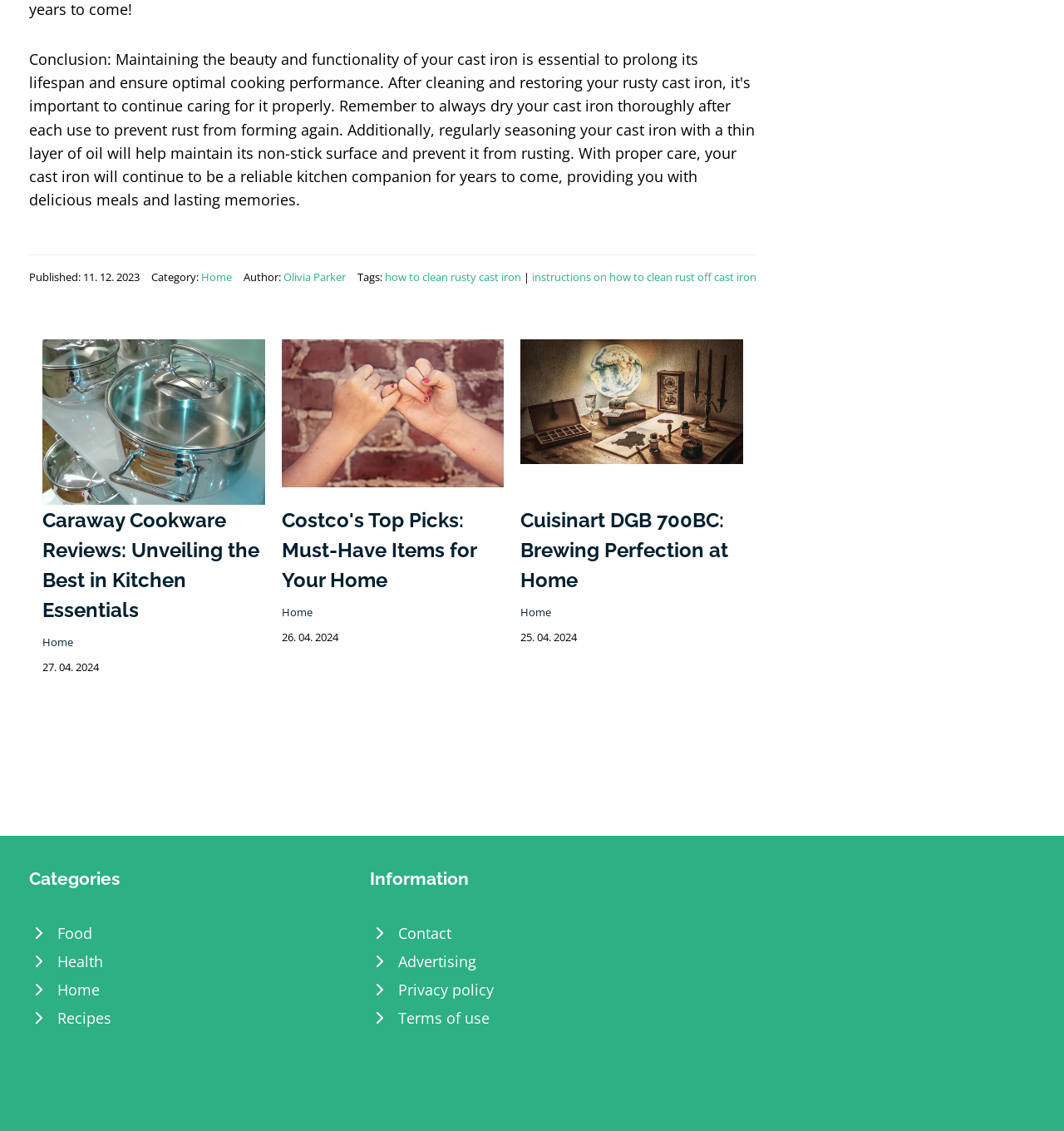Provide the bounding box coordinates for the UI element that is described by this text: "Amani Cole". The coordinates should be in the form of four float numbers between 0 and 1: [left, top, right, bottom].

None